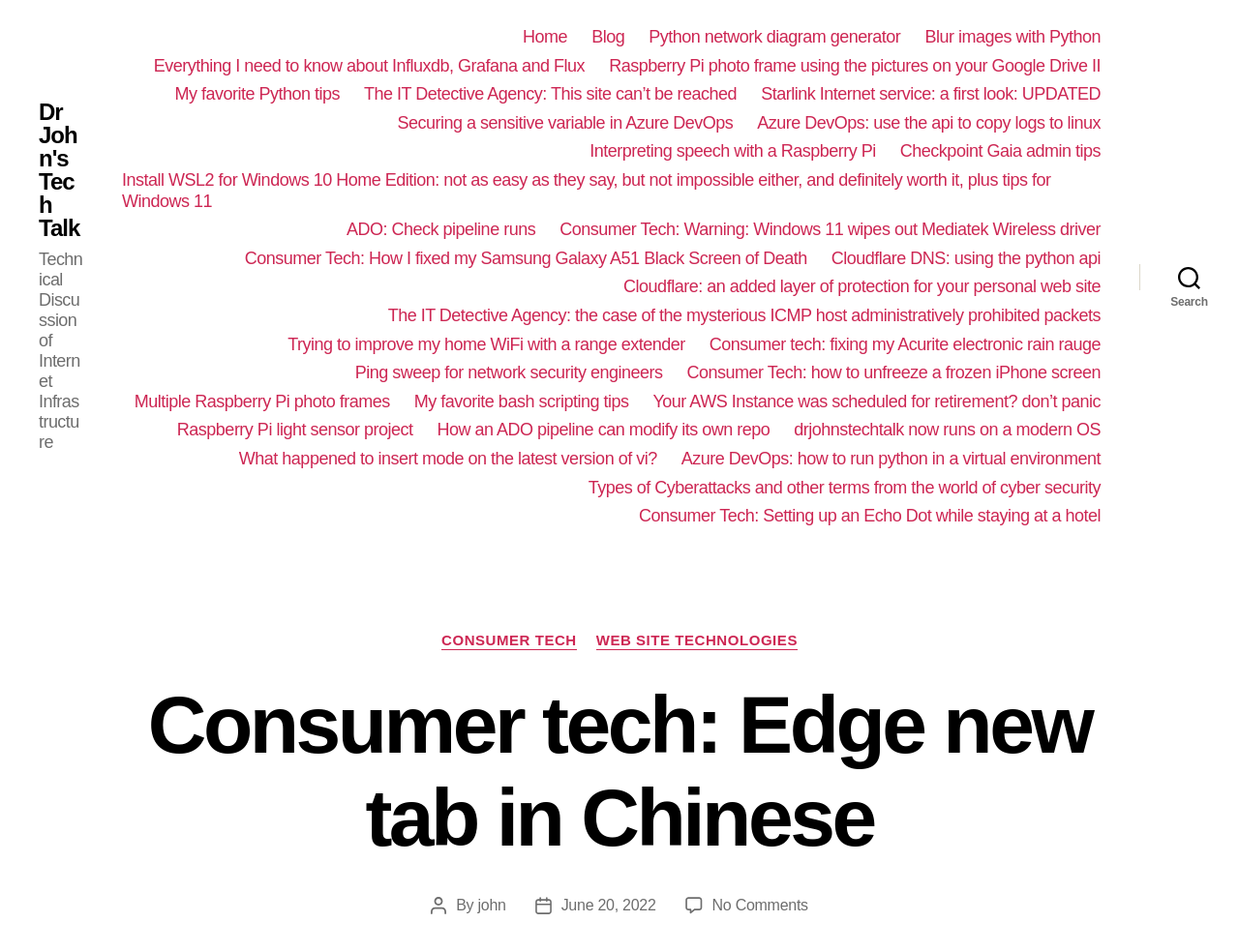Identify the bounding box coordinates of the clickable region to carry out the given instruction: "Click on the 'Home' link".

[0.422, 0.028, 0.458, 0.05]